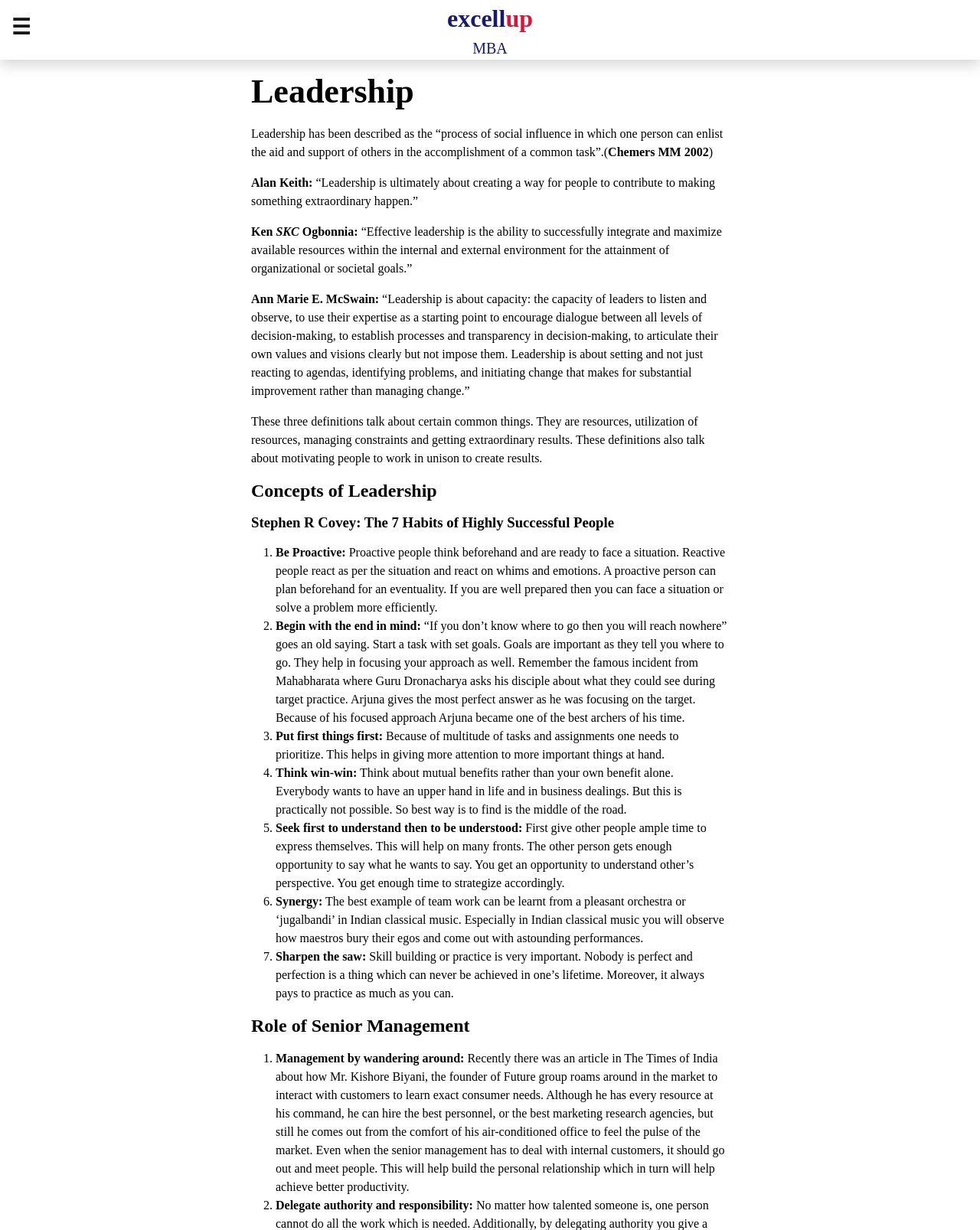Provide a thorough and detailed response to the question by examining the image: 
What is the first habit of highly successful people?

According to the webpage, the first habit of highly successful people is to 'Be Proactive', which means to think beforehand and be ready to face a situation, rather than reacting to it based on whims and emotions.